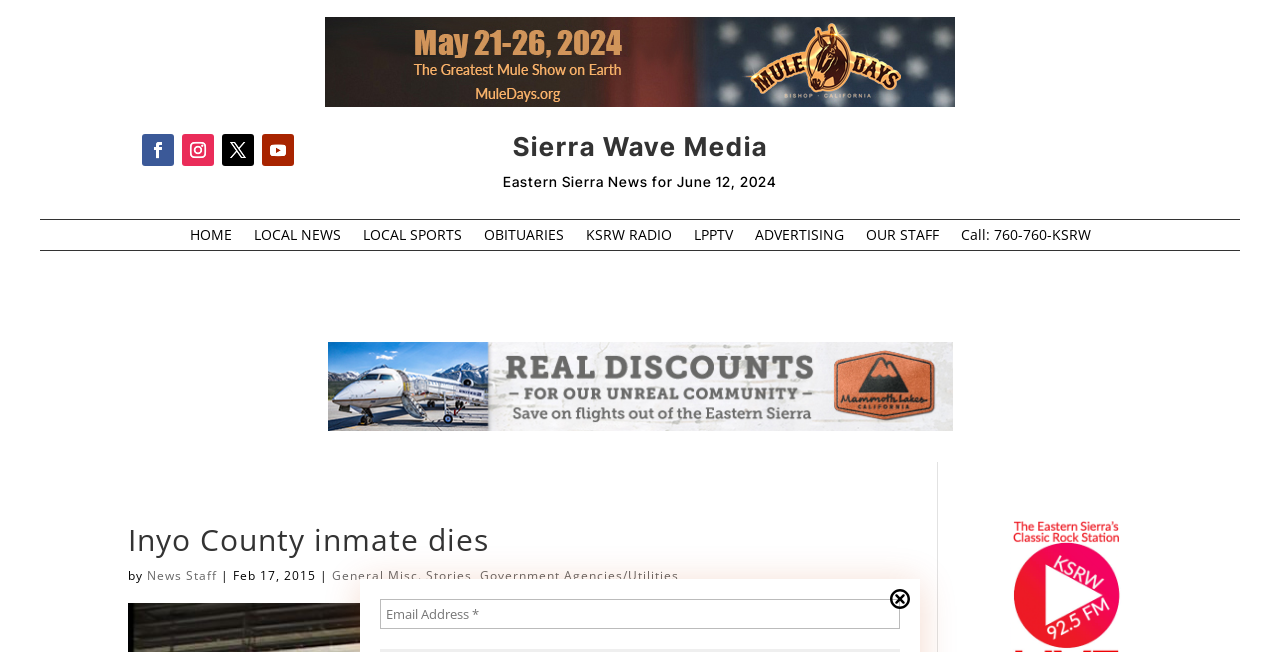Create a full and detailed caption for the entire webpage.

The webpage appears to be a news article from Sierra Wave: Eastern Sierra News, with a focus on a press release from the Inyo County Sheriff's Office. 

At the top of the page, there is a logo image and a link to the website's homepage. Below the logo, there are five social media links represented by icons. 

The main heading "Sierra Wave Media" is situated in the middle of the top section, followed by a subheading "Eastern Sierra News for June 12, 2024". 

A navigation menu is located below the subheading, consisting of eight links: "HOME", "LOCAL NEWS", "LOCAL SPORTS", "OBITUARIES", "KSRW RADIO", "LPPTV", "ADVERTISING", and "OUR STAFF". 

The main content of the page is an article titled "Inyo County inmate dies". The article has a heading, followed by the author's name "News Staff" and the date "Feb 17, 2015". There are also two category links "General Misc. Stories" and "Government Agencies/Utilities" below the author's name. 

Below the article, there is a section with an email address label and a corresponding text box. A "Close" button is situated at the bottom right corner of the page.